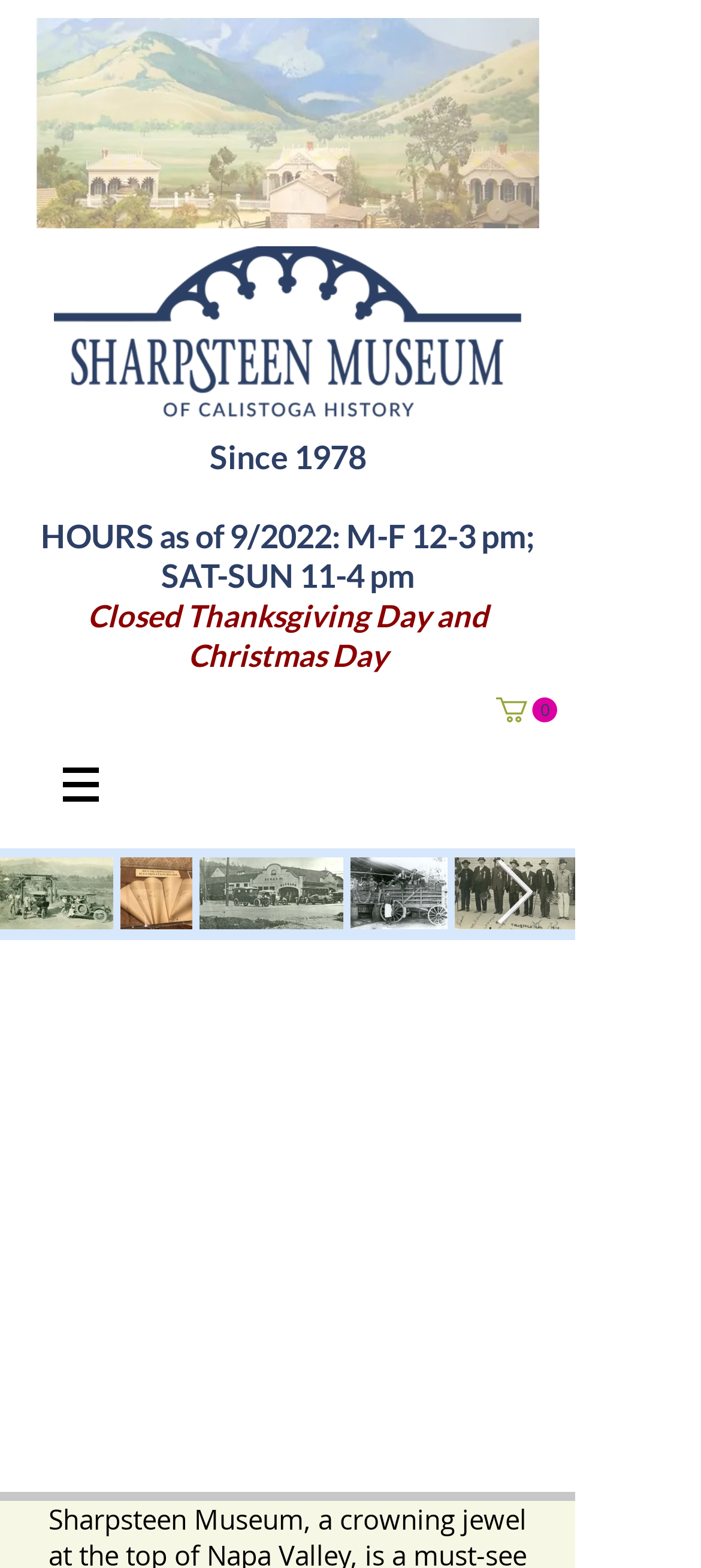How many buttons are there below the navigation menu?
Could you answer the question with a detailed and thorough explanation?

I found the number of buttons by counting the button elements below the navigation menu, which are 'Illumination Table.jpg', '', '', '', '', and 'Next Item'.